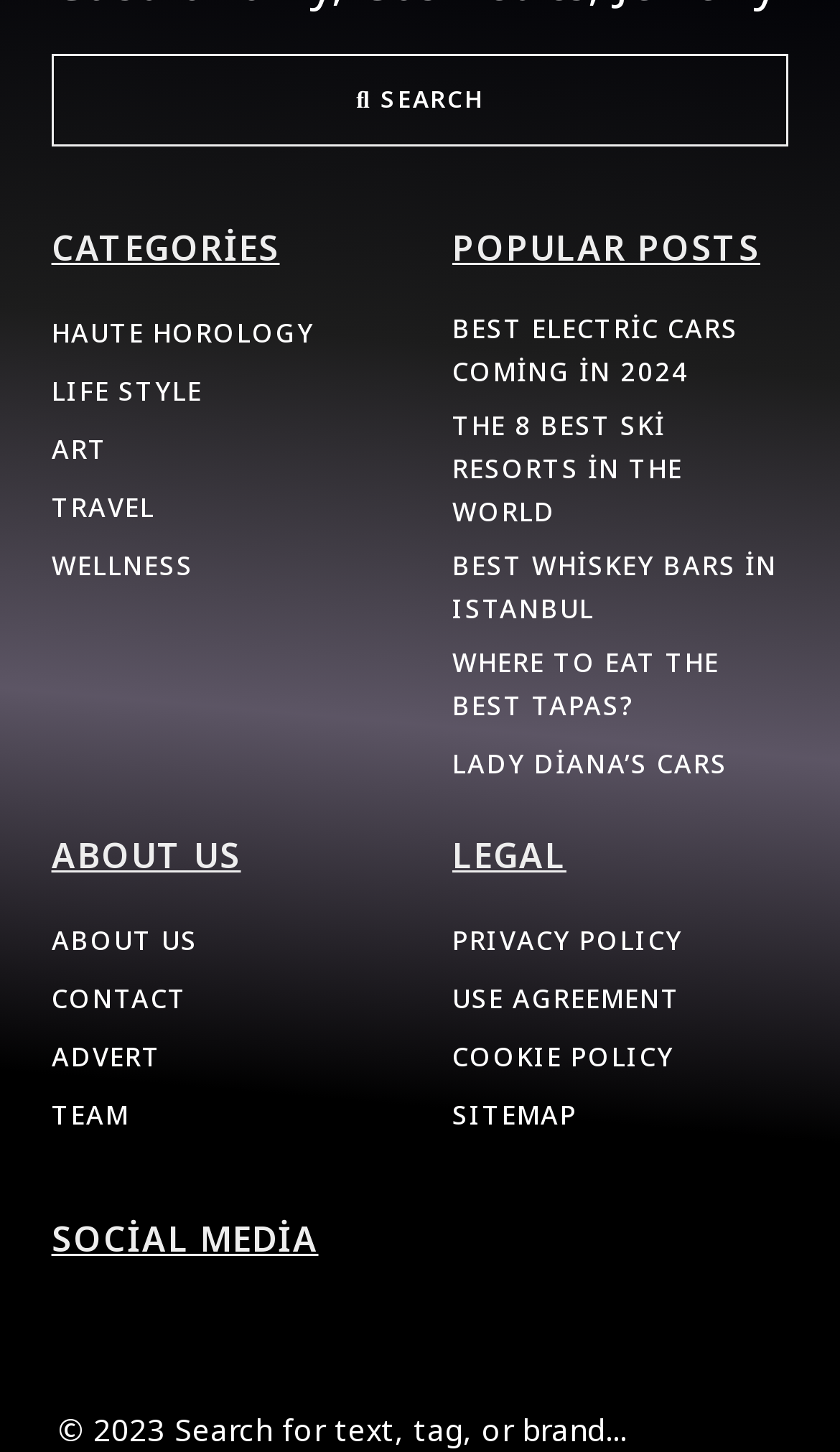Provide a single word or phrase answer to the question: 
What is the title of the first popular post?

BEST ELECTRIC CARS COMING IN 2024